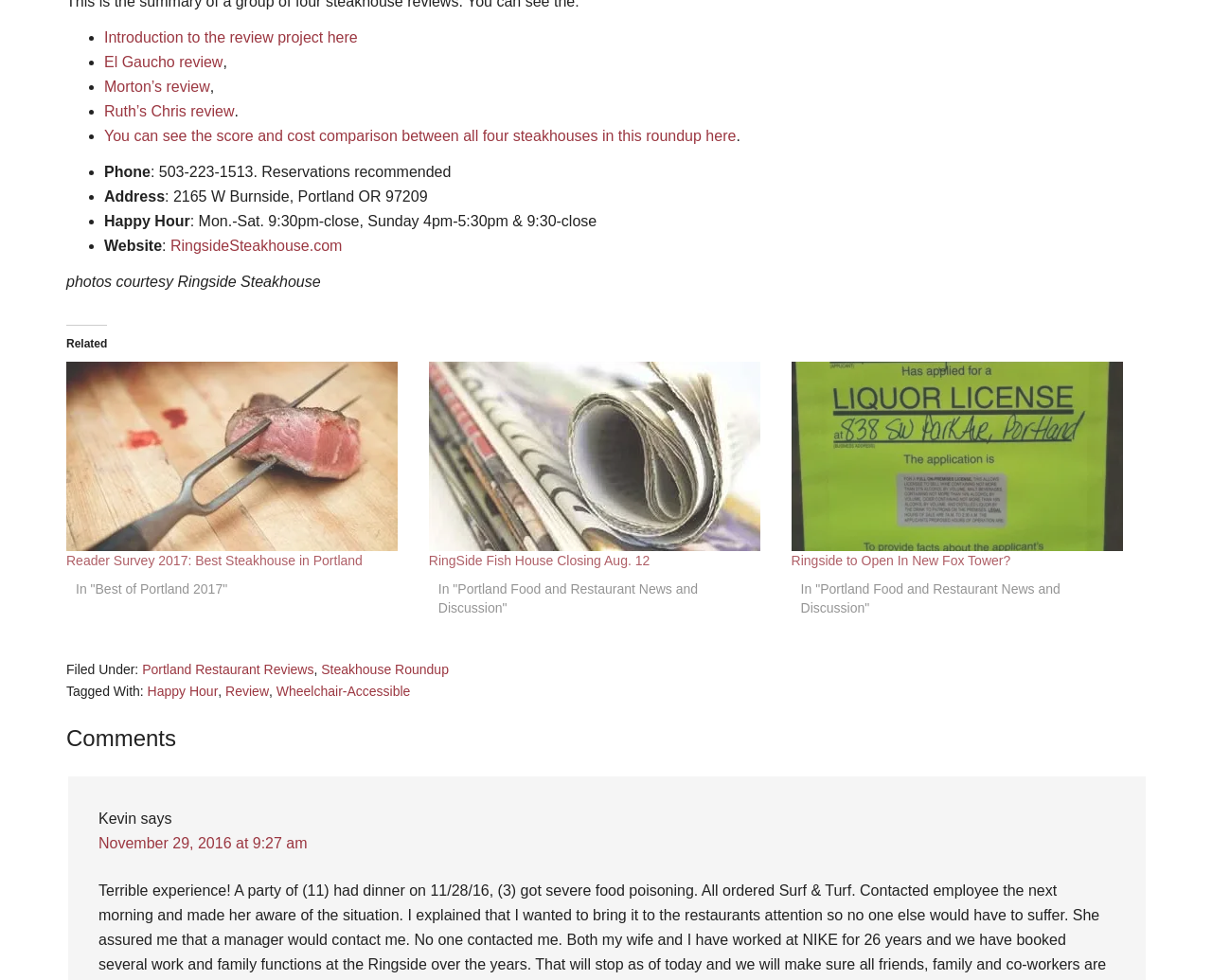What is the happy hour schedule of the steakhouse?
Refer to the image and provide a concise answer in one word or phrase.

Mon.-Sat. 9:30pm-close, Sunday 4pm-5:30pm & 9:30-close